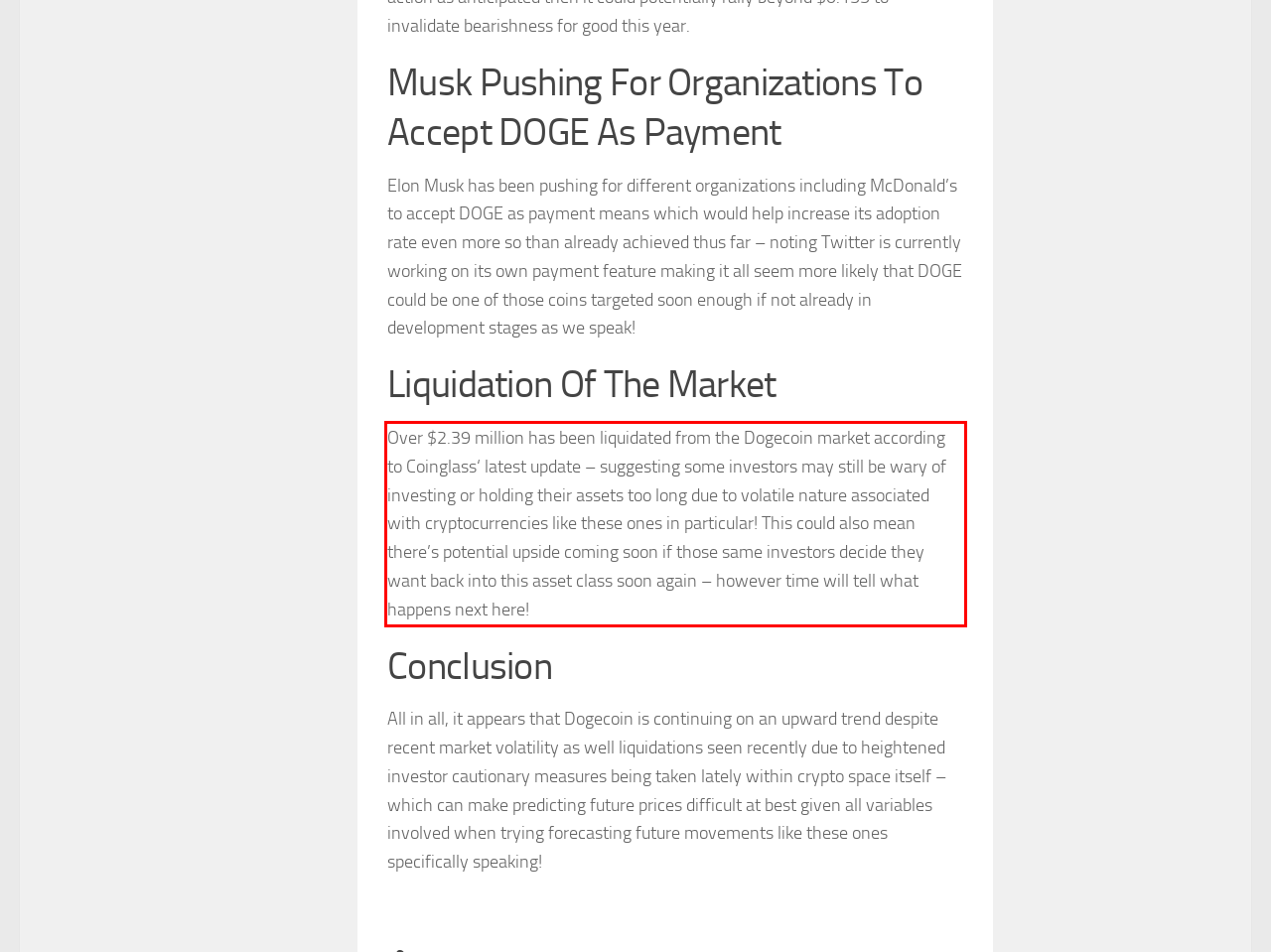With the given screenshot of a webpage, locate the red rectangle bounding box and extract the text content using OCR.

Over $2.39 million has been liquidated from the Dogecoin market according to Coinglass‘ latest update – suggesting some investors may still be wary of investing or holding their assets too long due to volatile nature associated with cryptocurrencies like these ones in particular! This could also mean there’s potential upside coming soon if those same investors decide they want back into this asset class soon again – however time will tell what happens next here!